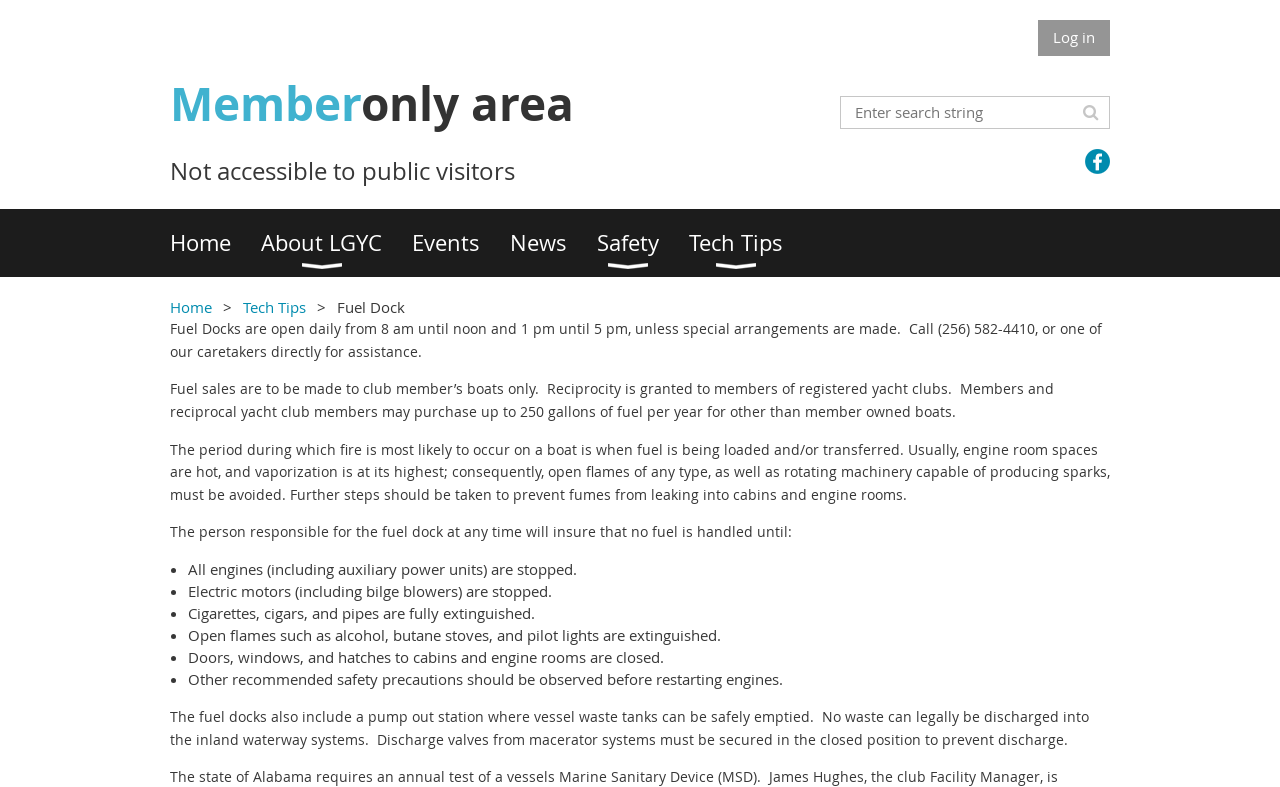Please specify the coordinates of the bounding box for the element that should be clicked to carry out this instruction: "Read about Safety". The coordinates must be four float numbers between 0 and 1, formatted as [left, top, right, bottom].

[0.466, 0.266, 0.538, 0.352]